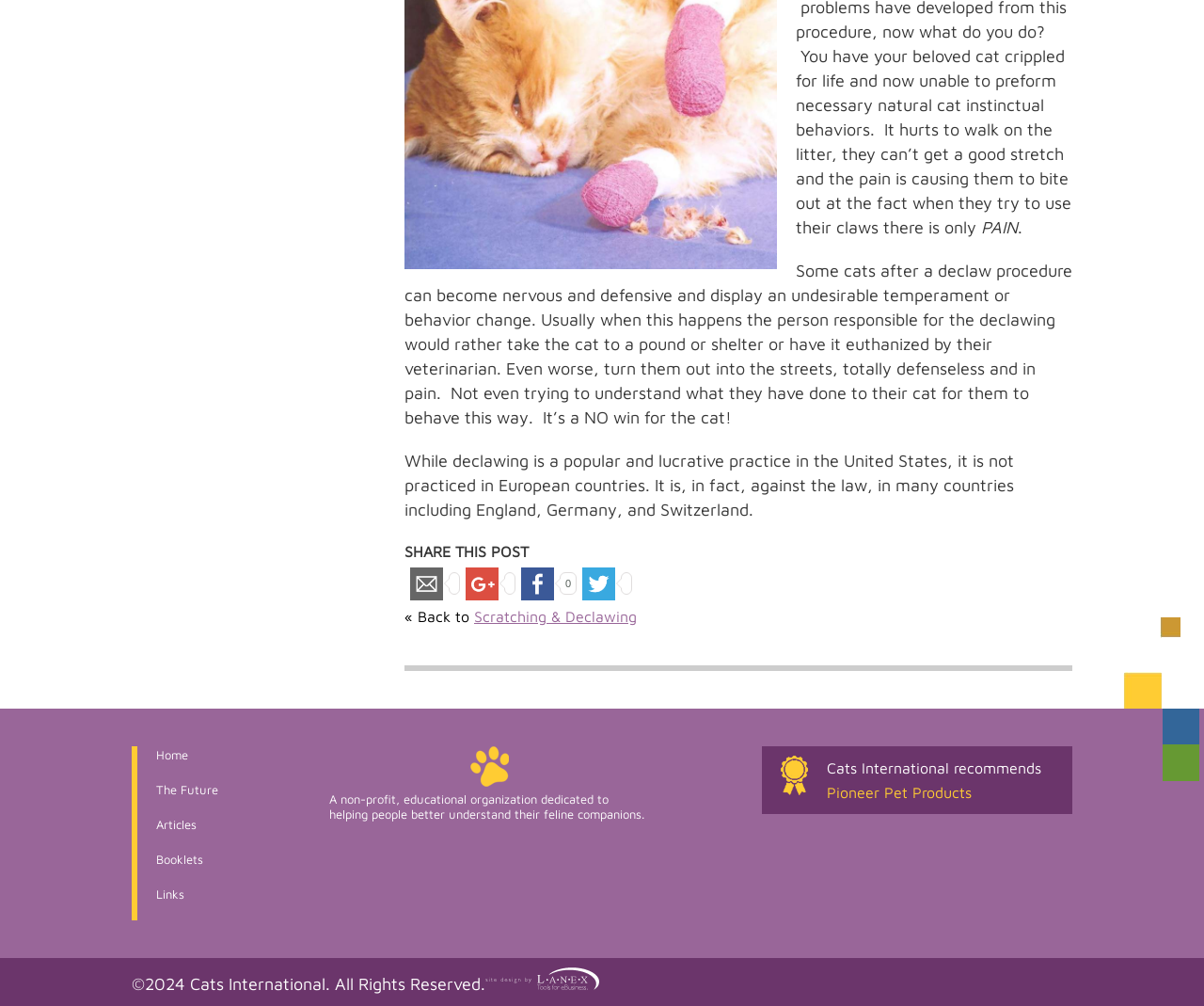What is the name of the organization?
Respond with a short answer, either a single word or a phrase, based on the image.

Cats International